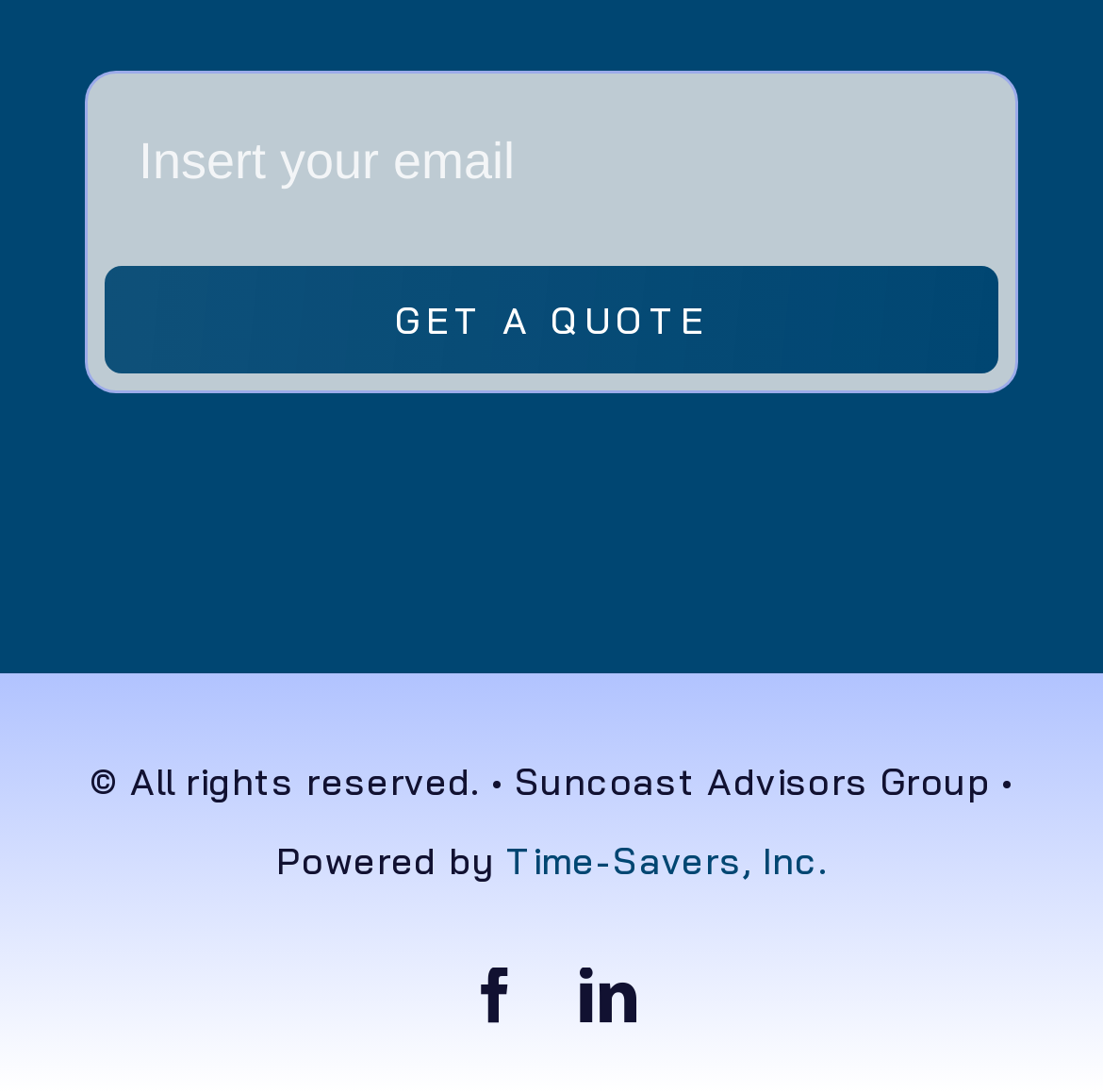Provide the bounding box coordinates for the UI element described in this sentence: "name="insert_your_email" placeholder="Insert your email"". The coordinates should be four float values between 0 and 1, i.e., [left, top, right, bottom].

[0.079, 0.084, 0.921, 0.213]